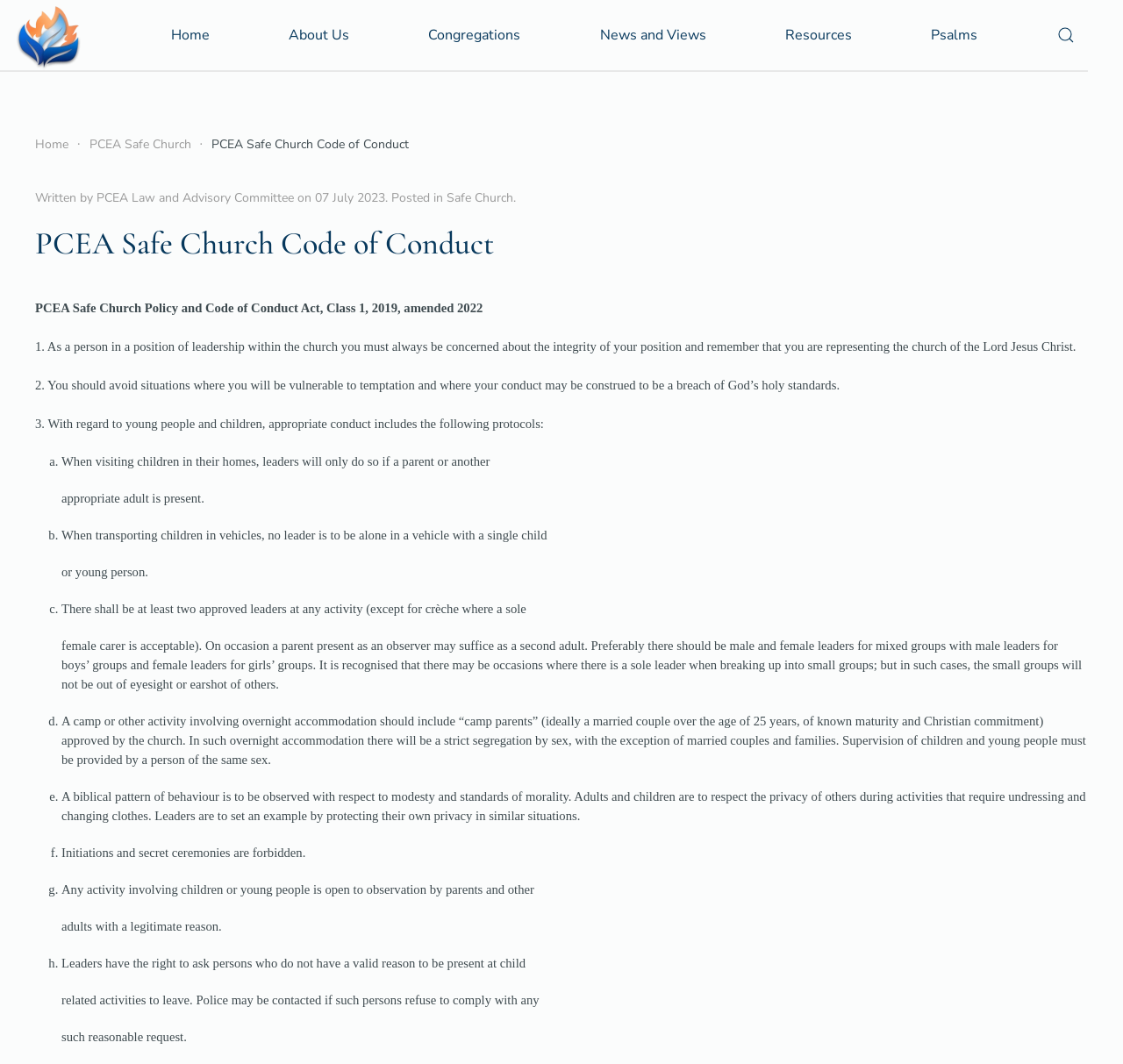Please provide a brief answer to the question using only one word or phrase: 
What is the minimum age requirement for 'camp parents'?

25 years